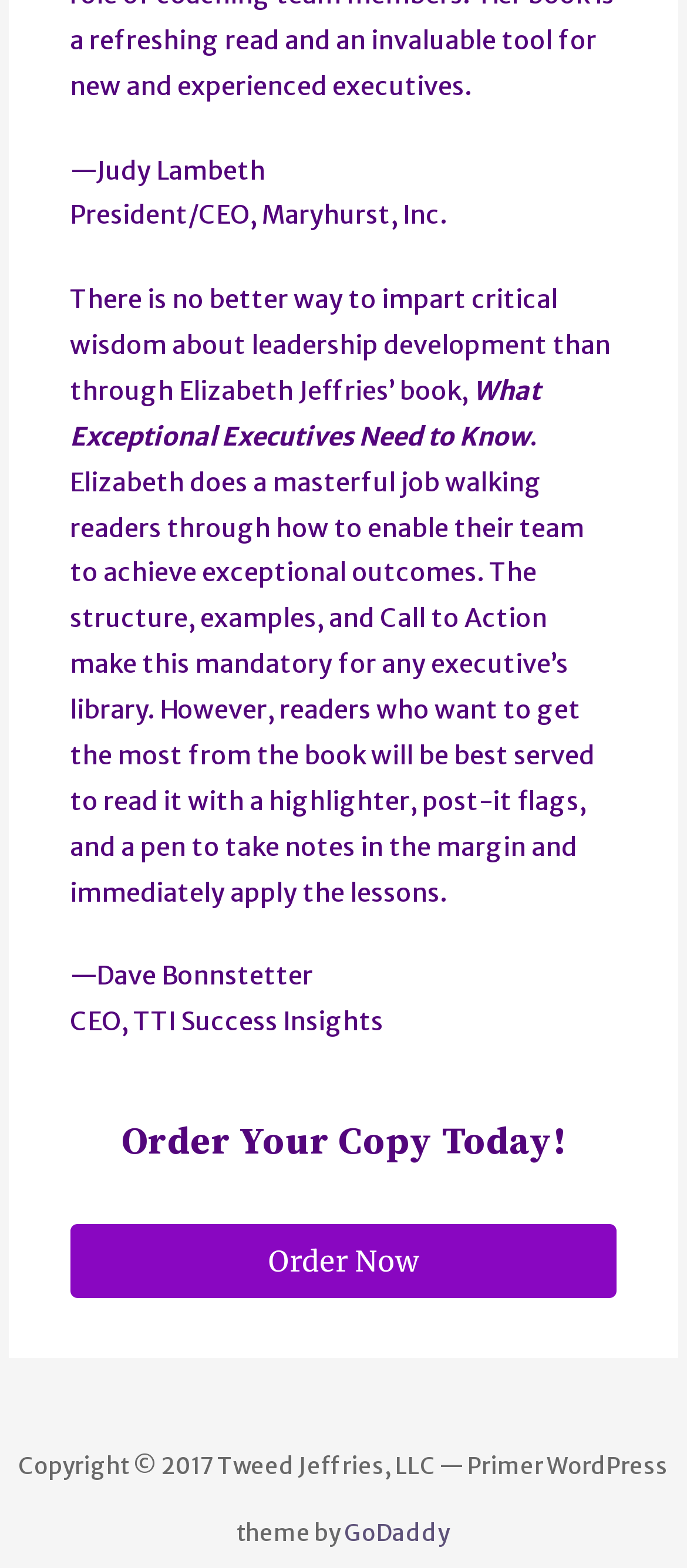Provide the bounding box coordinates for the UI element that is described as: "GoDaddy".

[0.501, 0.968, 0.655, 0.987]